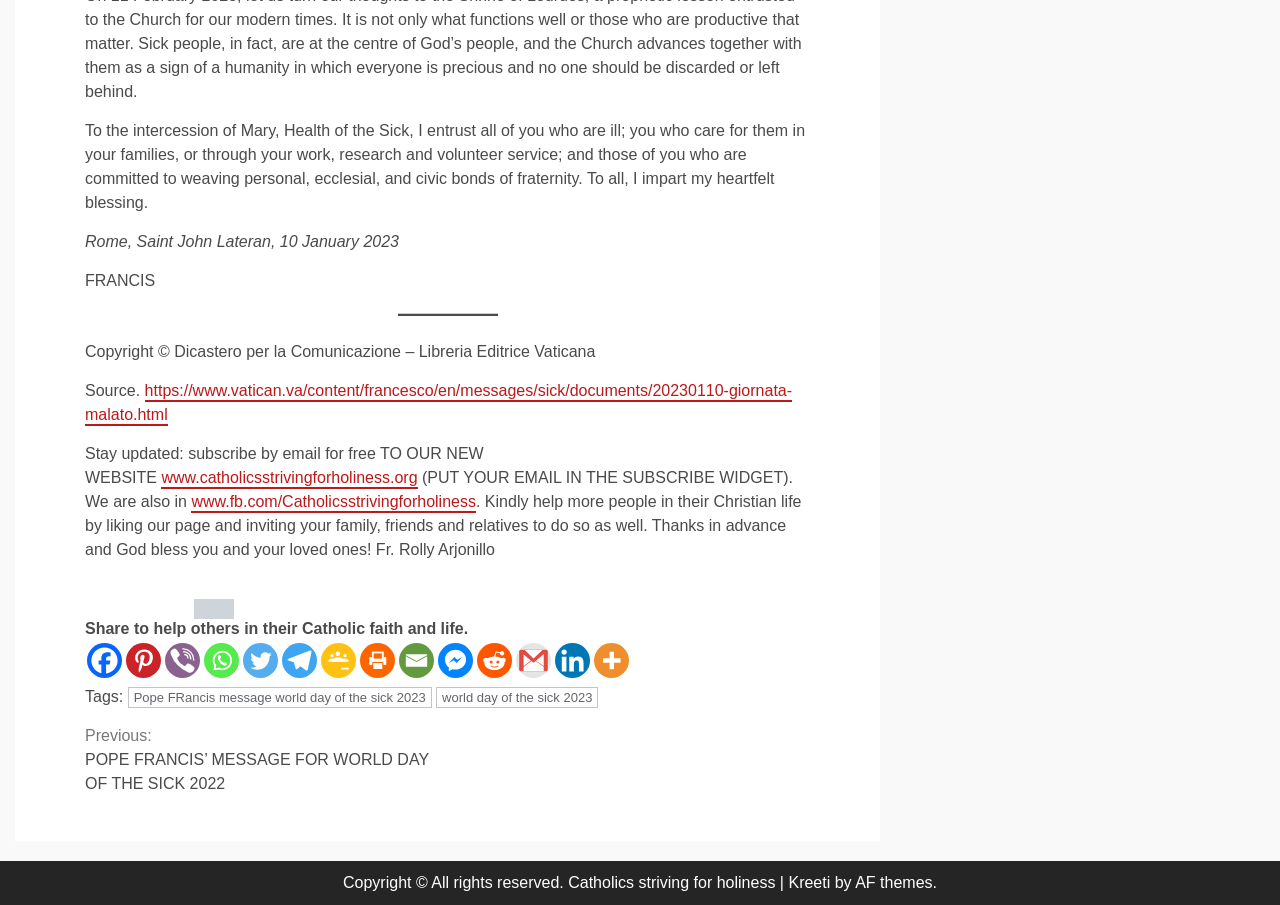Examine the image and give a thorough answer to the following question:
What is the copyright notice at the bottom of the webpage?

The copyright notice at the bottom of the webpage reads 'Copyright © All rights reserved. Catholics striving for holiness', indicating that the content is owned by Catholics striving for holiness.